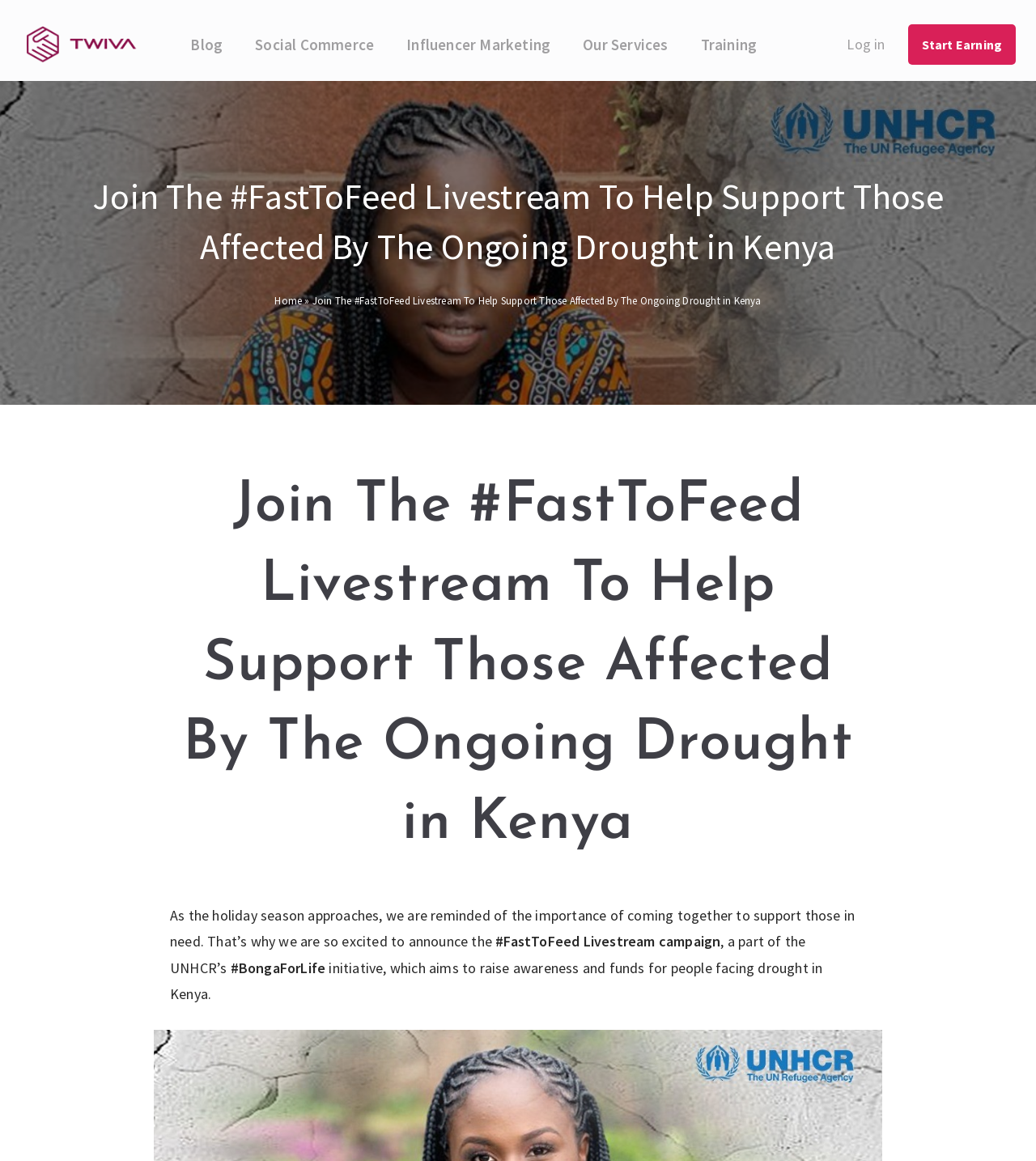Determine the webpage's heading and output its text content.

Join The #FastToFeed Livestream To Help Support Those Affected By The Ongoing Drought in Kenya